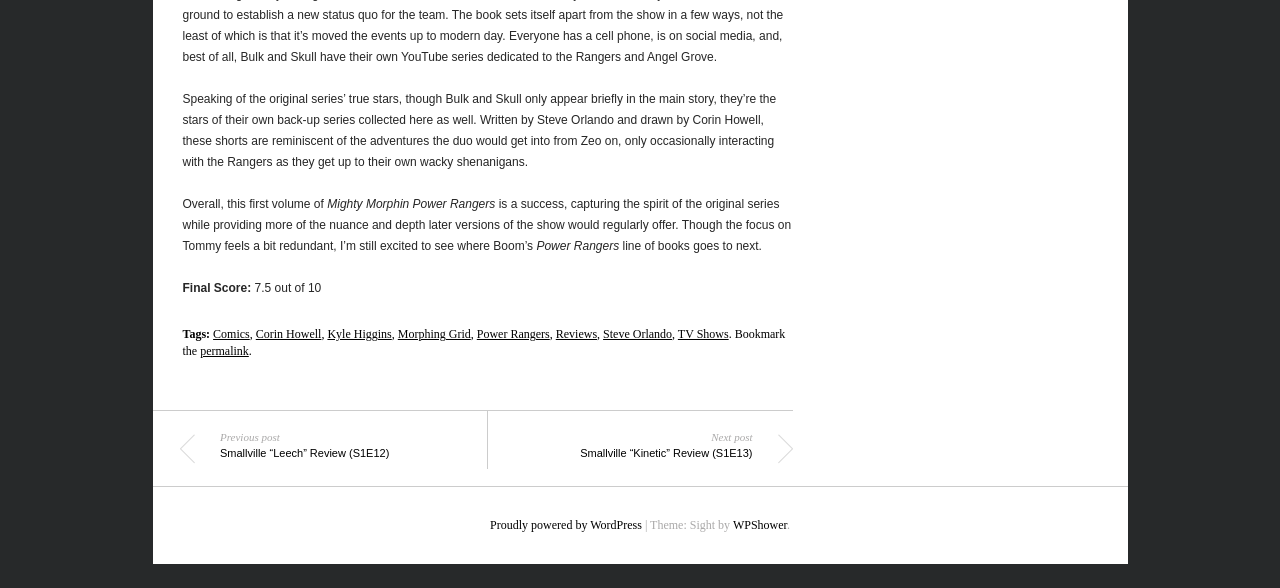Give a succinct answer to this question in a single word or phrase: 
What is the topic of the tags section?

Comics, Power Rangers, etc.